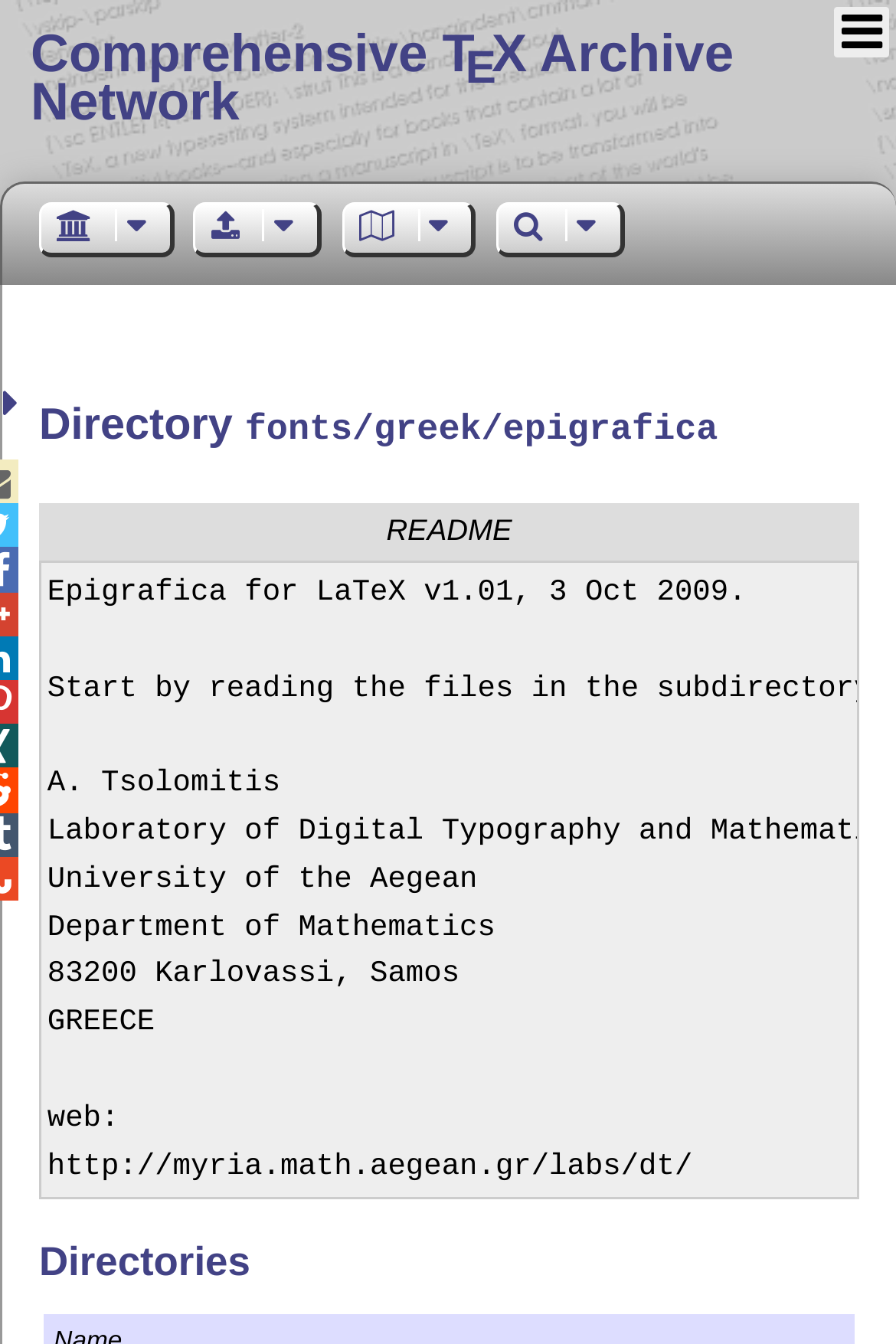Given the element description parent_node:  title="Toggle share", identify the bounding box coordinates for the UI element on the webpage screenshot. The format should be (top-left x, top-left y, bottom-right x, bottom-right y), with values between 0 and 1.

[0.003, 0.284, 0.03, 0.317]